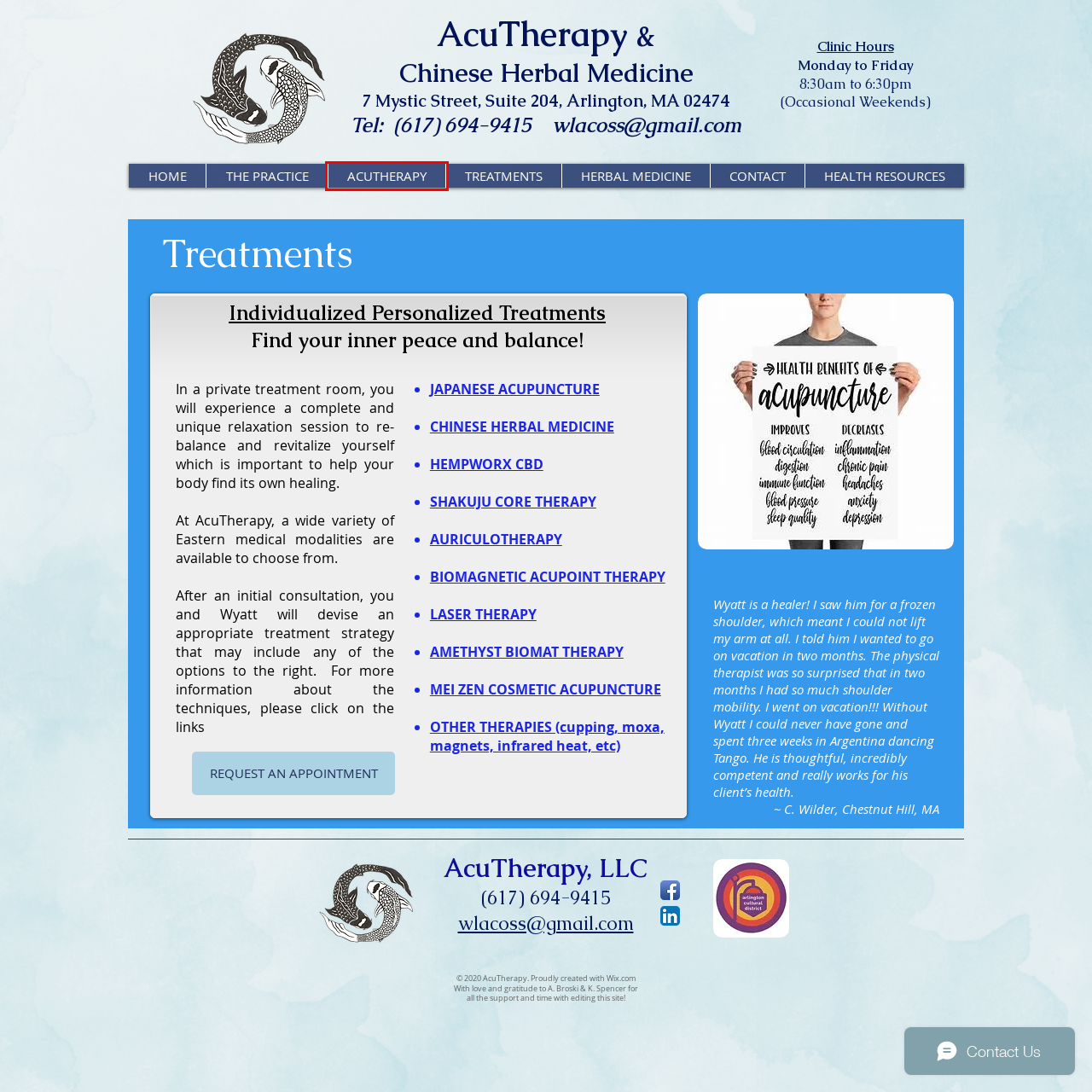You are provided a screenshot of a webpage featuring a red bounding box around a UI element. Choose the webpage description that most accurately represents the new webpage after clicking the element within the red bounding box. Here are the candidates:
A. HEALTH RESOURCES | AcuTherapyWorks
B. Shakuju Core Therapy | AcuTherapyWorks
C. Contact | United States | AcuTherapy
D. About Acupuncture | AcuTherapy
E. Mei Zen Cosmetic Acupuncture | AcuTherapyWorks
F. TREATMENTS | AcuTherapyWorks
G. Laser Therapy | AcuTherapyWorks
H. THE PRACTICE | AcuTherapyWorks

D